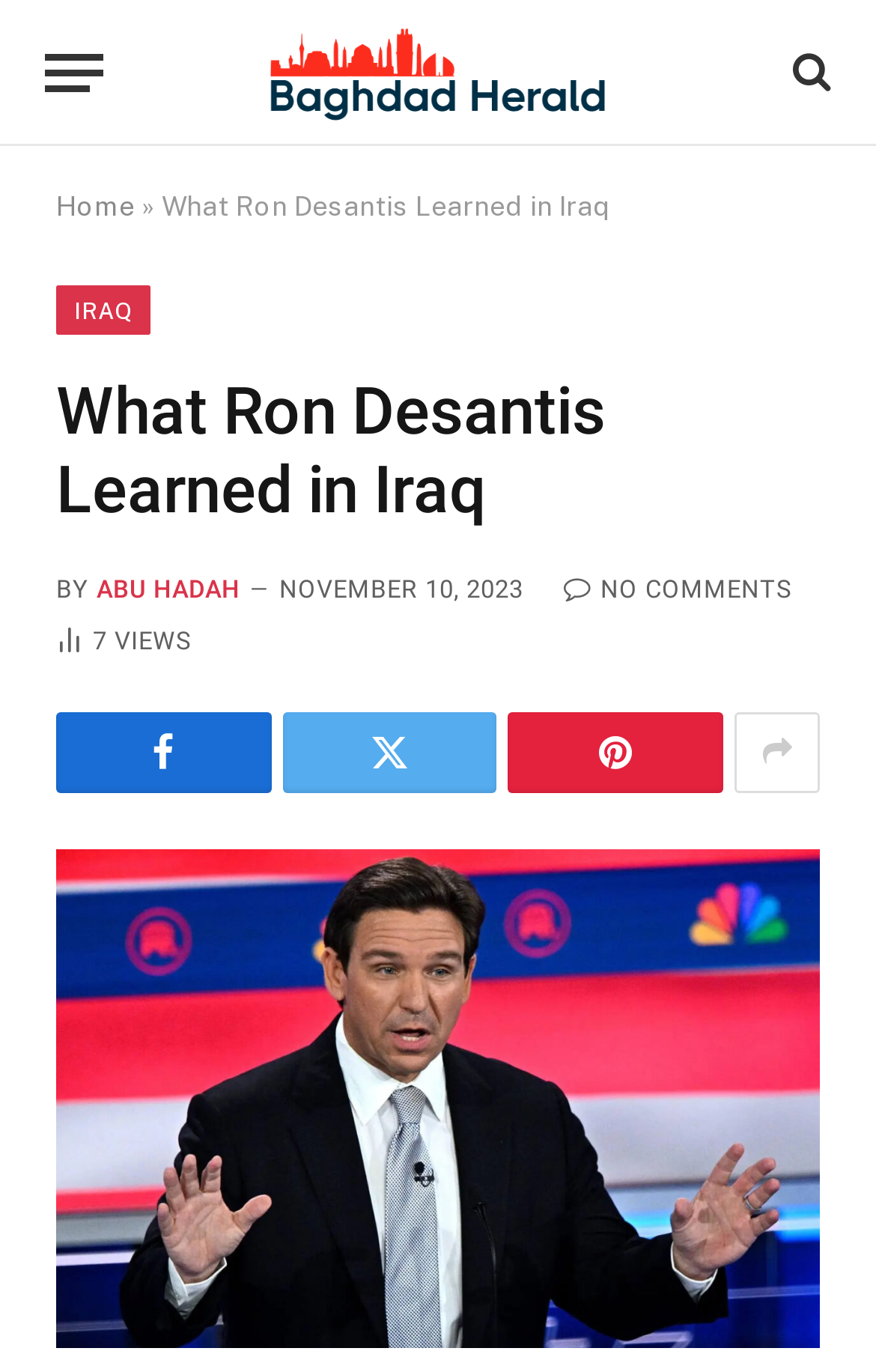How many article views are there?
Respond to the question with a single word or phrase according to the image.

7